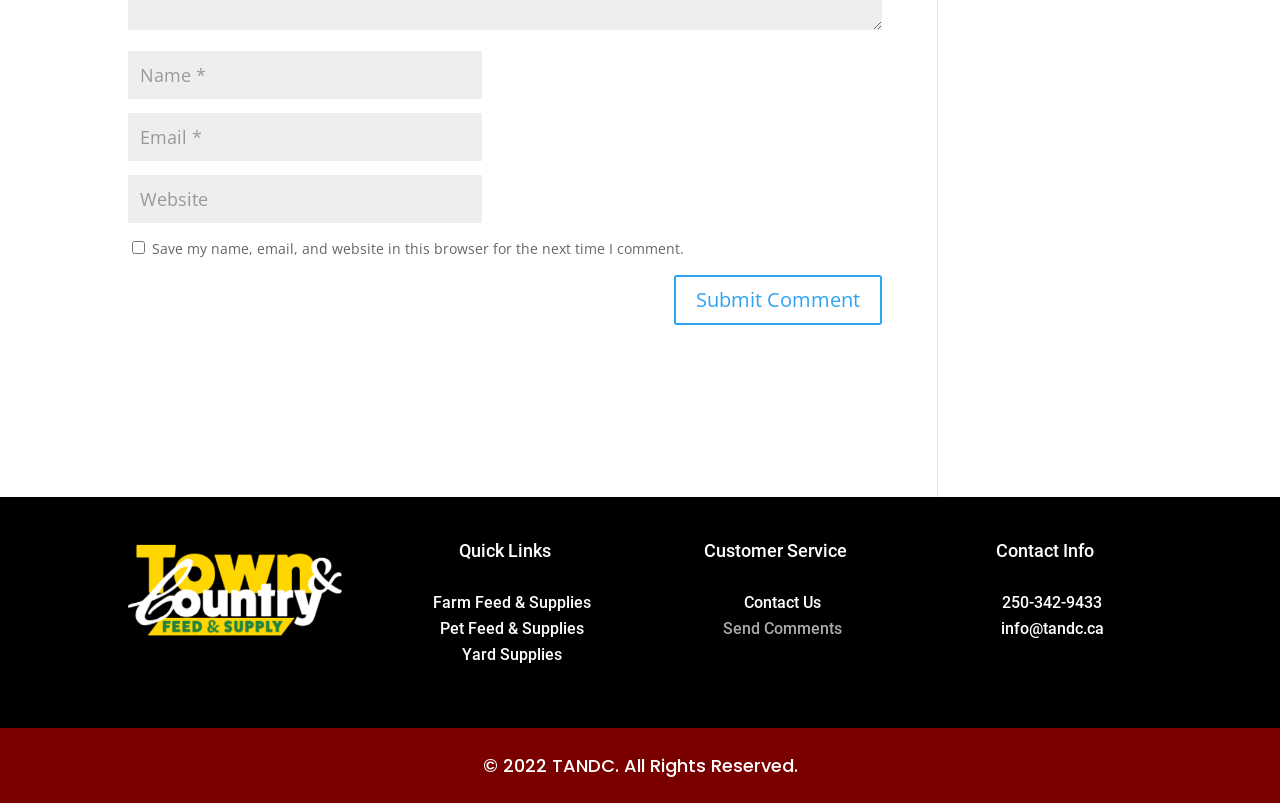Can you find the bounding box coordinates for the UI element given this description: "input value="Website" name="url""? Provide the coordinates as four float numbers between 0 and 1: [left, top, right, bottom].

[0.1, 0.218, 0.377, 0.278]